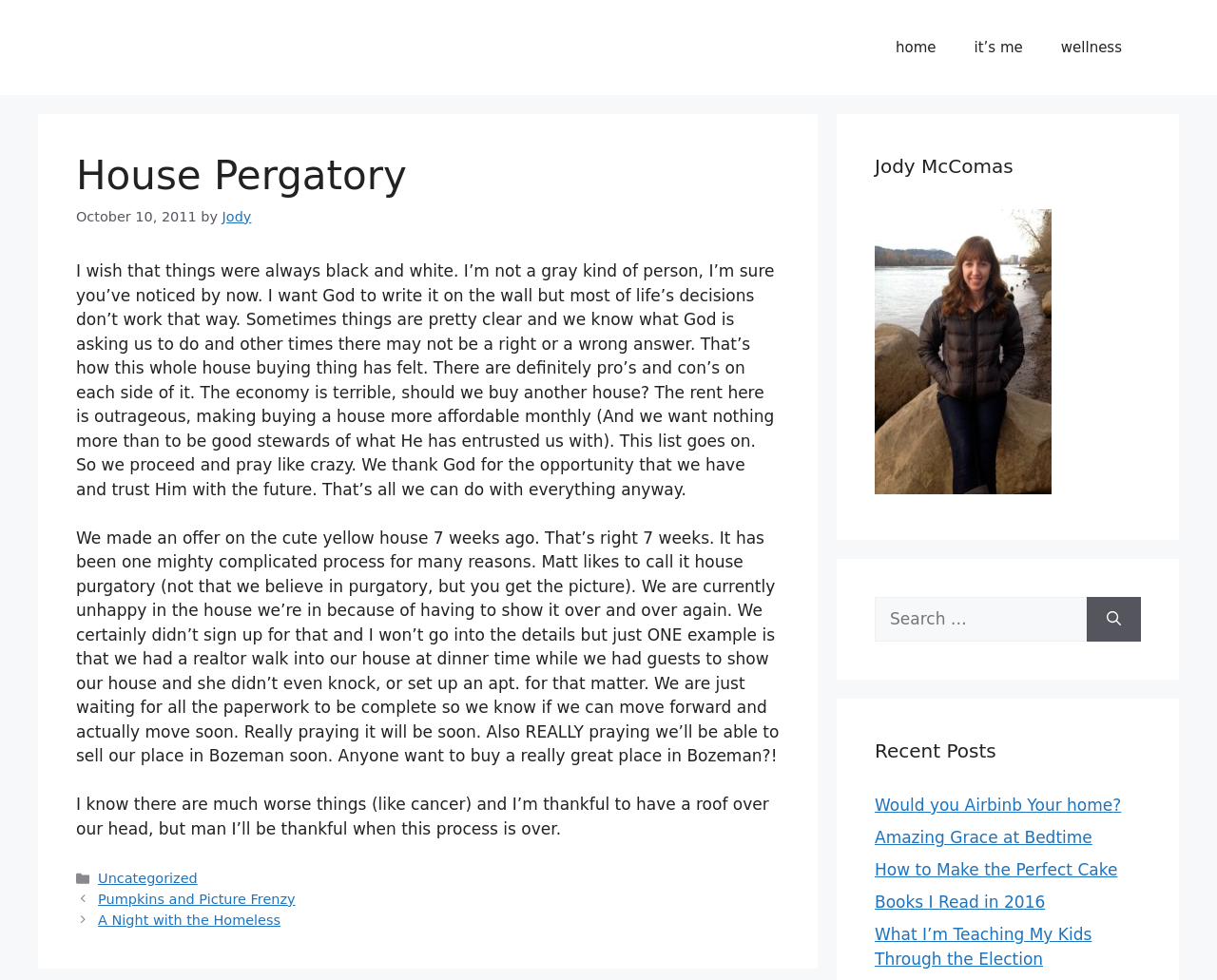How many recent posts are listed?
Based on the image, please offer an in-depth response to the question.

I counted the number of link elements that are children of the heading element with the text 'Recent Posts'. There are five links: 'Would you Airbinb Your home?', 'Amazing Grace at Bedtime', 'How to Make the Perfect Cake', 'Books I Read in 2016', and 'What I’m Teaching My Kids Through the Election'.